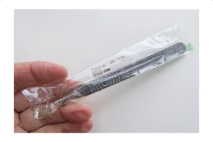Provide a comprehensive description of the image.

The image showcases a scalpel handle, specifically the "SM No3" model, being held in a hand. The handle is neatly packaged in clear plastic, allowing visibility of the sleek design and structure. The scalpel is designed for precision cutting, making it an ideal tool for various crafting and professional applications. It is noted for its ergonomic design, promoting comfort during use. The accompanying packaging indicates the product is reasonably priced at $2.12, emphasizing its affordability for those seeking reliable cutting tools. This particular scalpel handle is part of a broader collection of crafting tools, making it a valuable resource for both hobbyists and professionals alike.